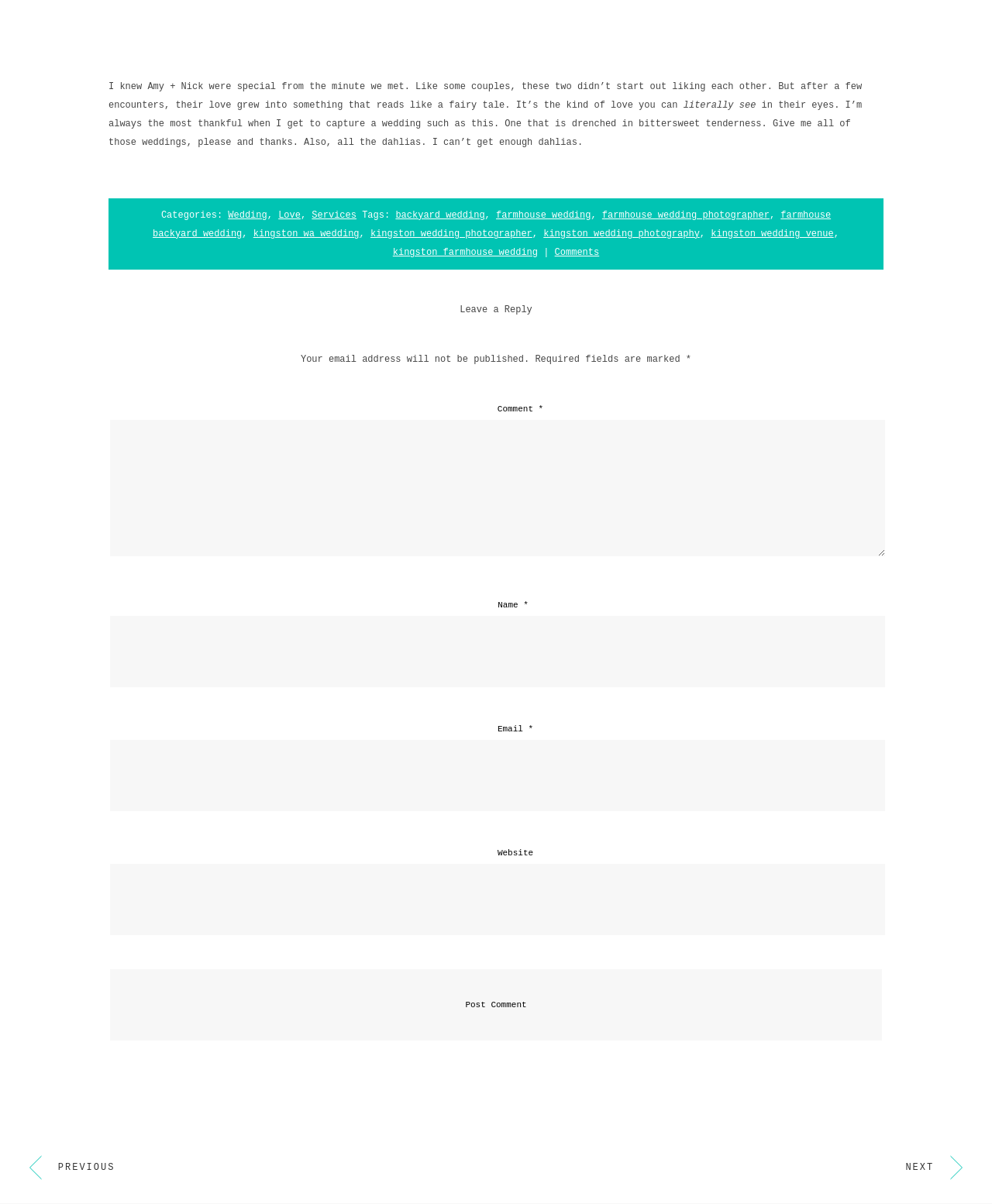From the element description parent_node: Email * aria-describedby="email-notes" name="email", predict the bounding box coordinates of the UI element. The coordinates must be specified in the format (top-left x, top-left y, bottom-right x, bottom-right y) and should be within the 0 to 1 range.

[0.109, 0.613, 0.894, 0.675]